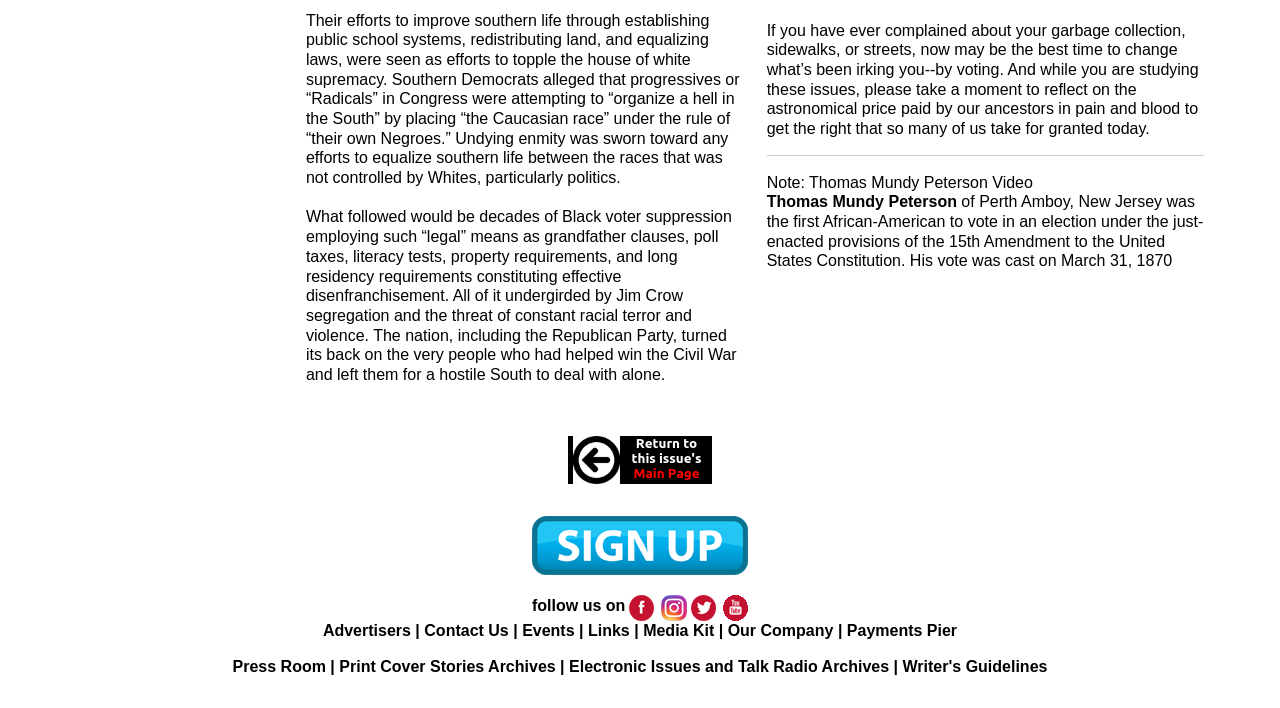Identify the bounding box coordinates of the region that needs to be clicked to carry out this instruction: "View January 2018". Provide these coordinates as four float numbers ranging from 0 to 1, i.e., [left, top, right, bottom].

None